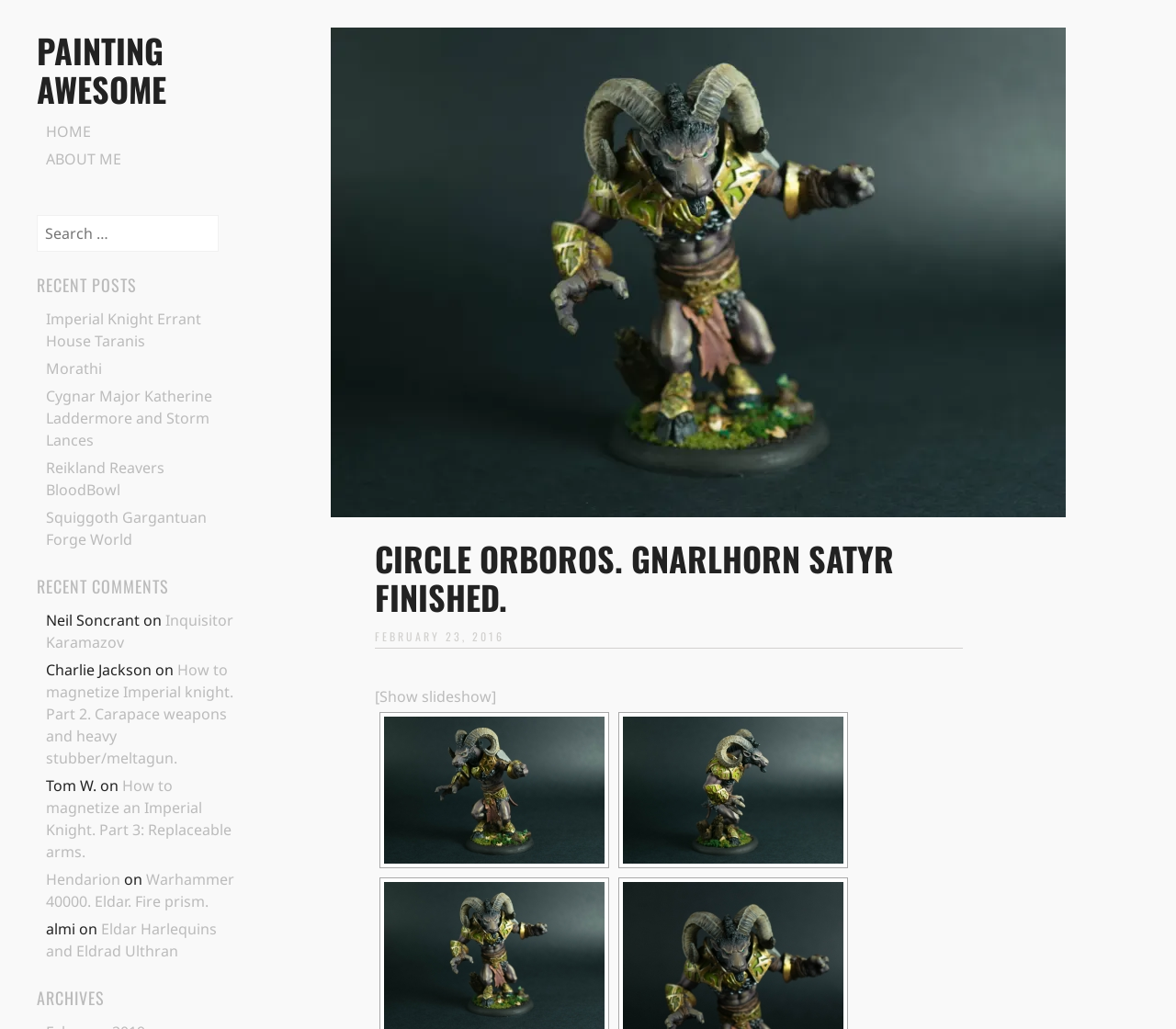Determine the bounding box coordinates of the clickable area required to perform the following instruction: "View the 'Imperial Knight Errant House Taranis' post". The coordinates should be represented as four float numbers between 0 and 1: [left, top, right, bottom].

[0.039, 0.3, 0.171, 0.341]